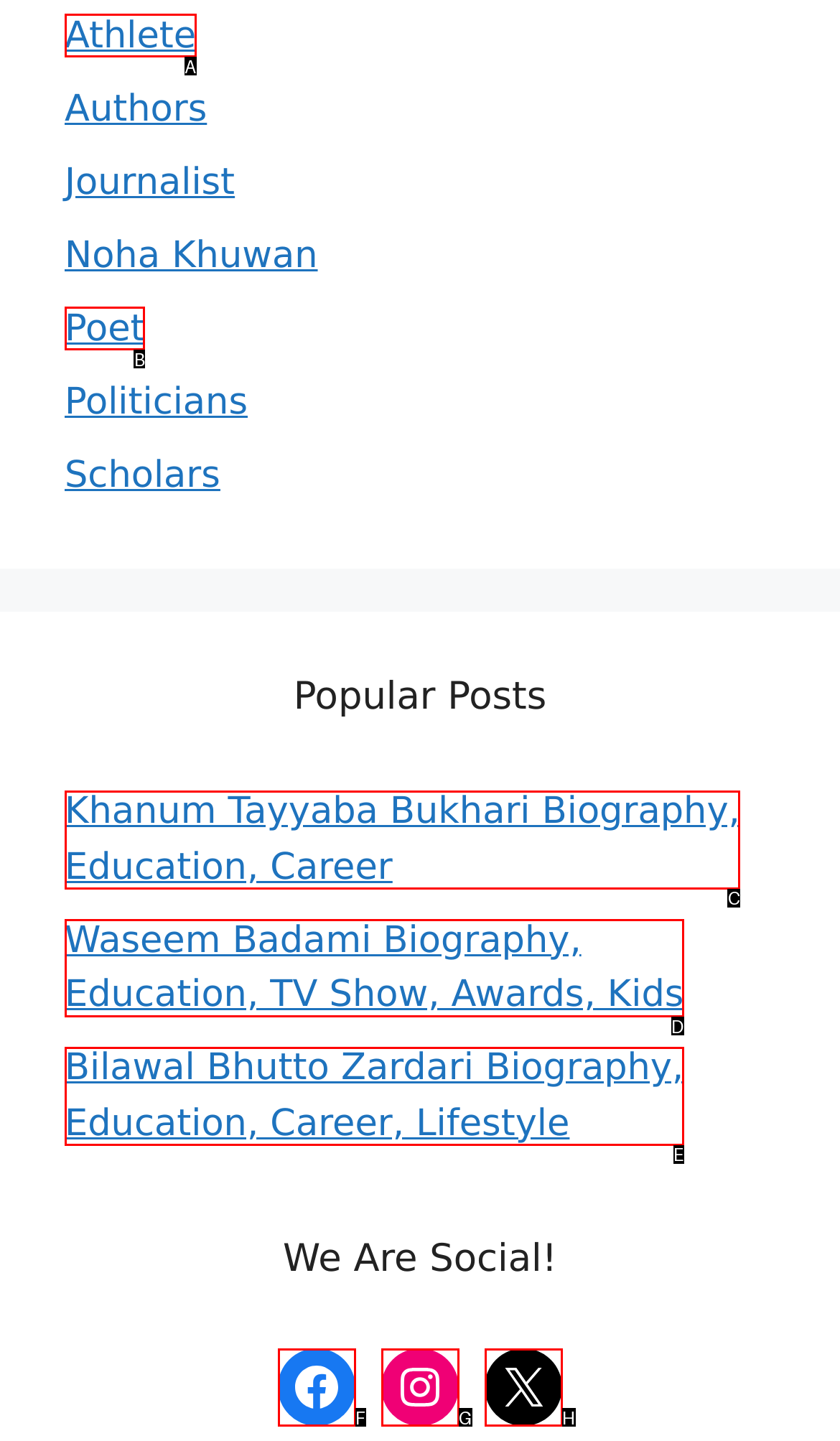Which option corresponds to the following element description: Poet?
Please provide the letter of the correct choice.

B